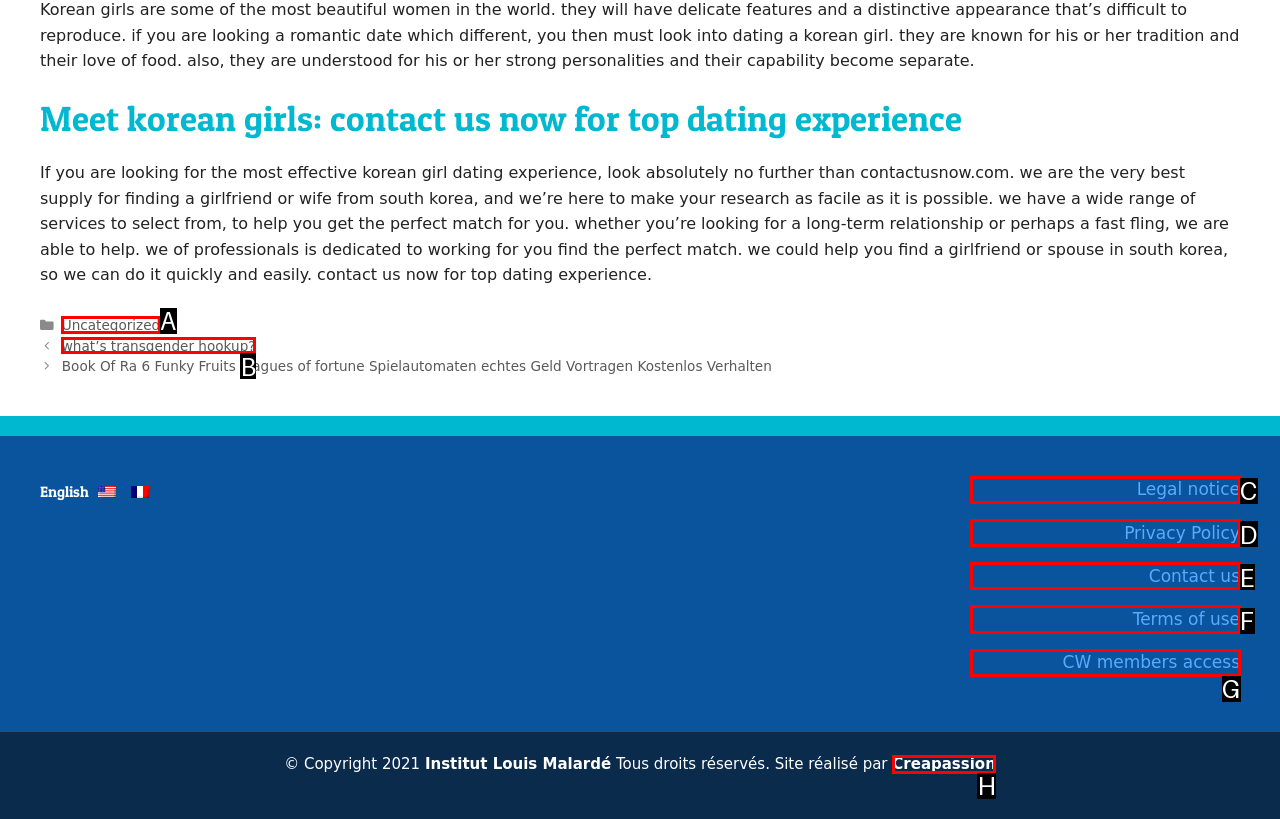Determine which HTML element to click on in order to complete the action: Click the 'Uncategorized' link.
Reply with the letter of the selected option.

A